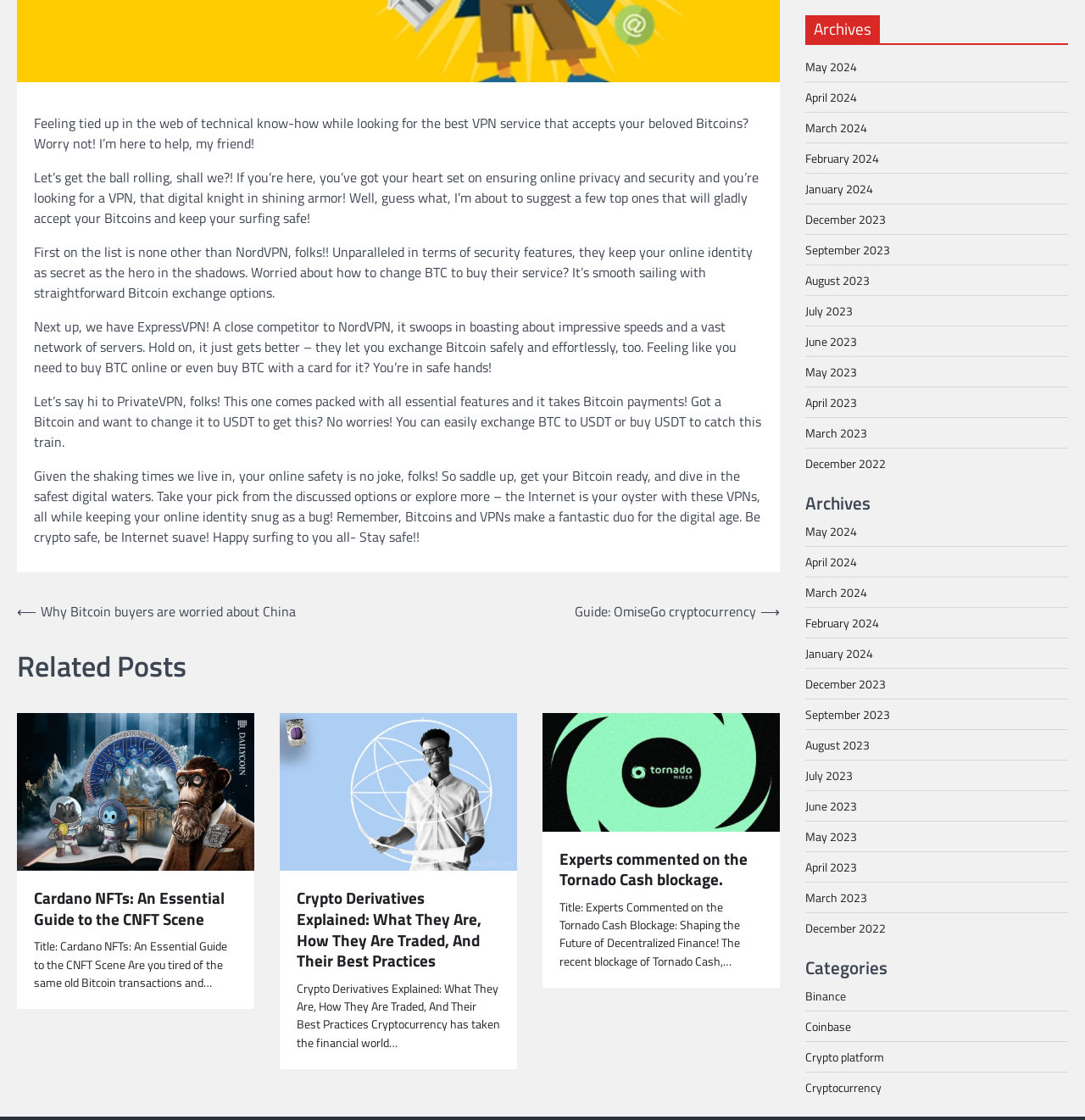Extract the bounding box of the UI element described as: "May 2023".

[0.742, 0.324, 0.79, 0.34]